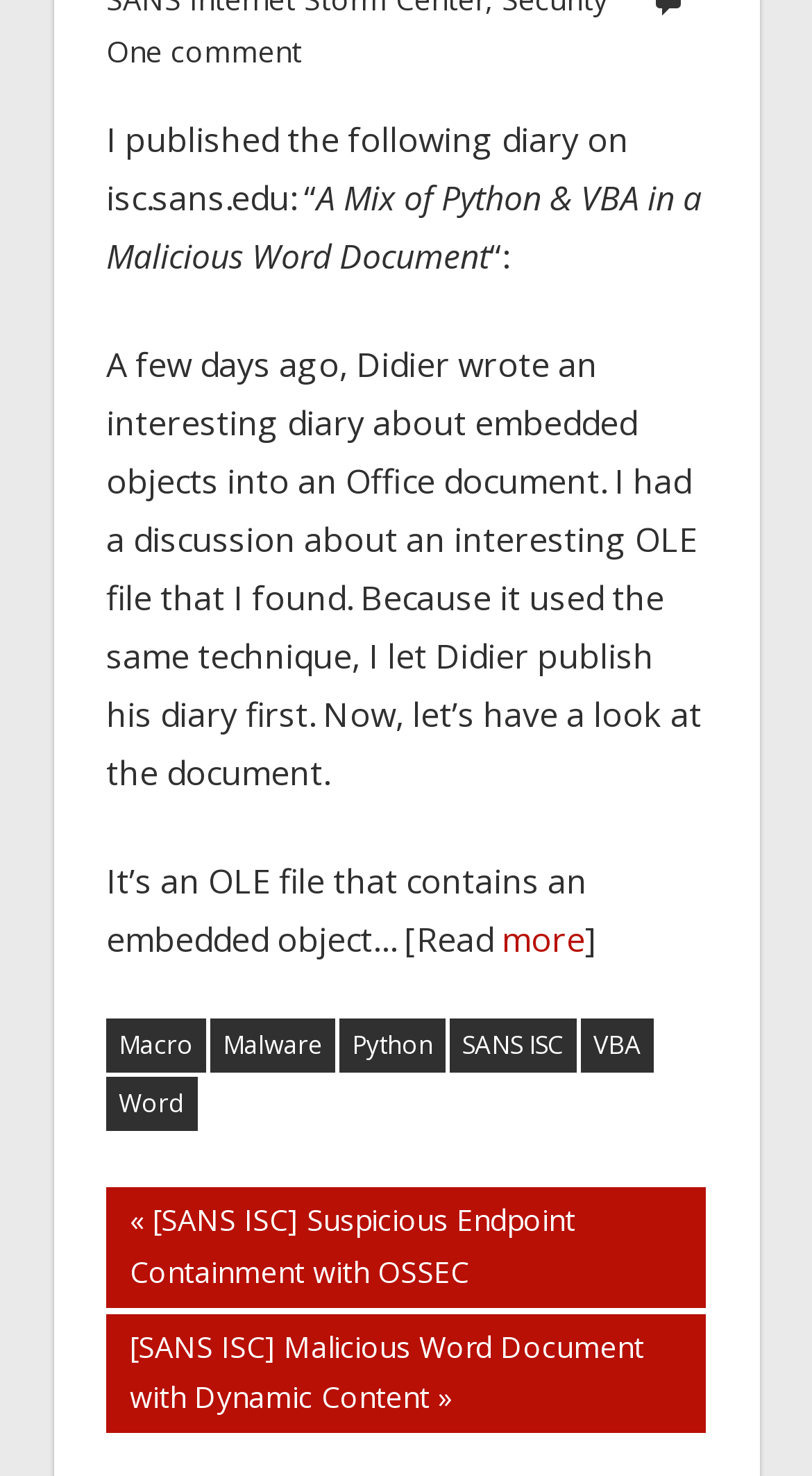Using the information in the image, give a detailed answer to the following question: How many navigation links are there?

I counted the number of navigation links, which are '« [SANS ISC] Suspicious Endpoint Containment with OSSEC' and '[SANS ISC] Malicious Word Document with Dynamic Content »'.